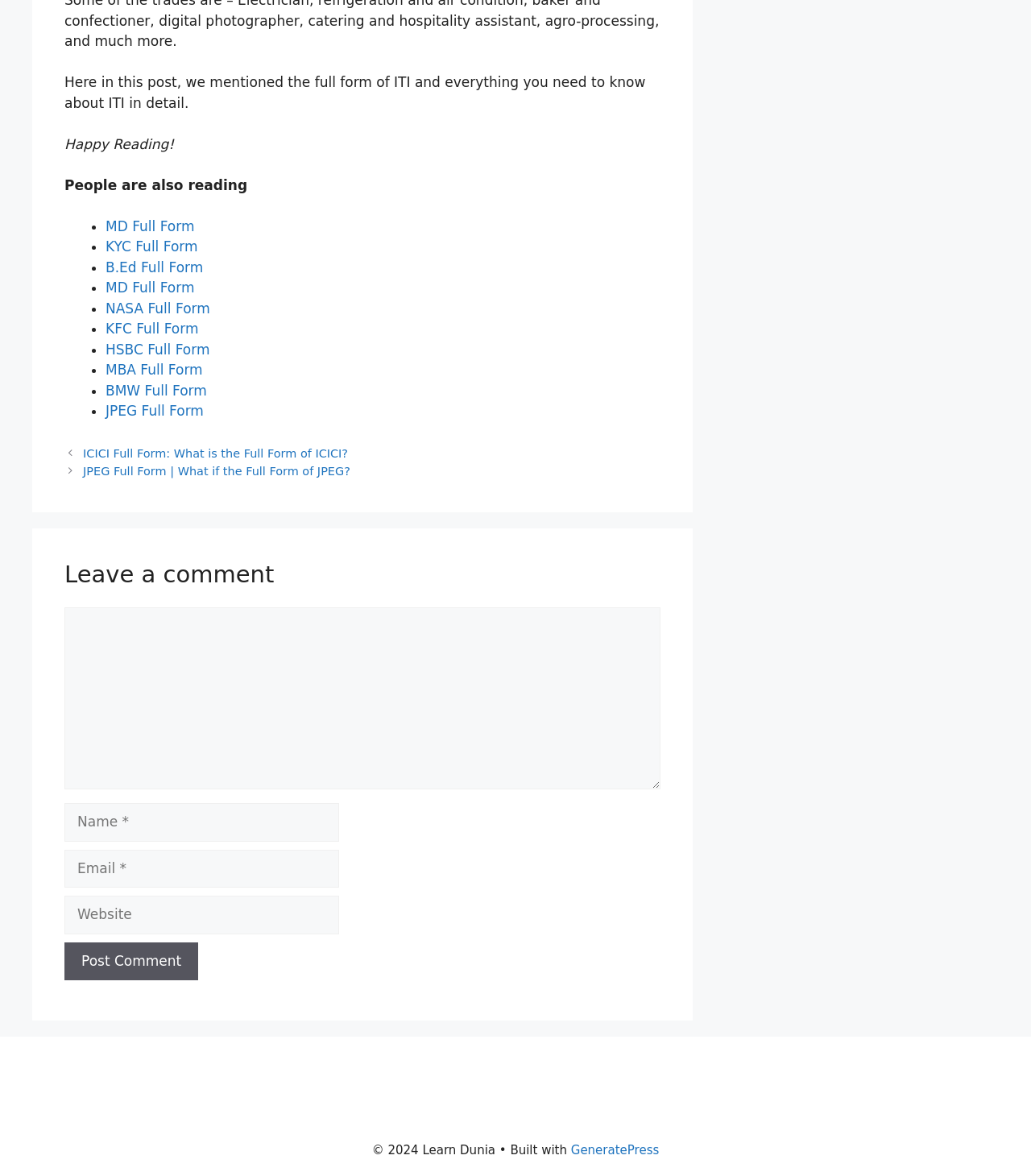Provide the bounding box coordinates in the format (top-left x, top-left y, bottom-right x, bottom-right y). All values are floating point numbers between 0 and 1. Determine the bounding box coordinate of the UI element described as: parent_node: Comment name="comment"

[0.062, 0.516, 0.641, 0.671]